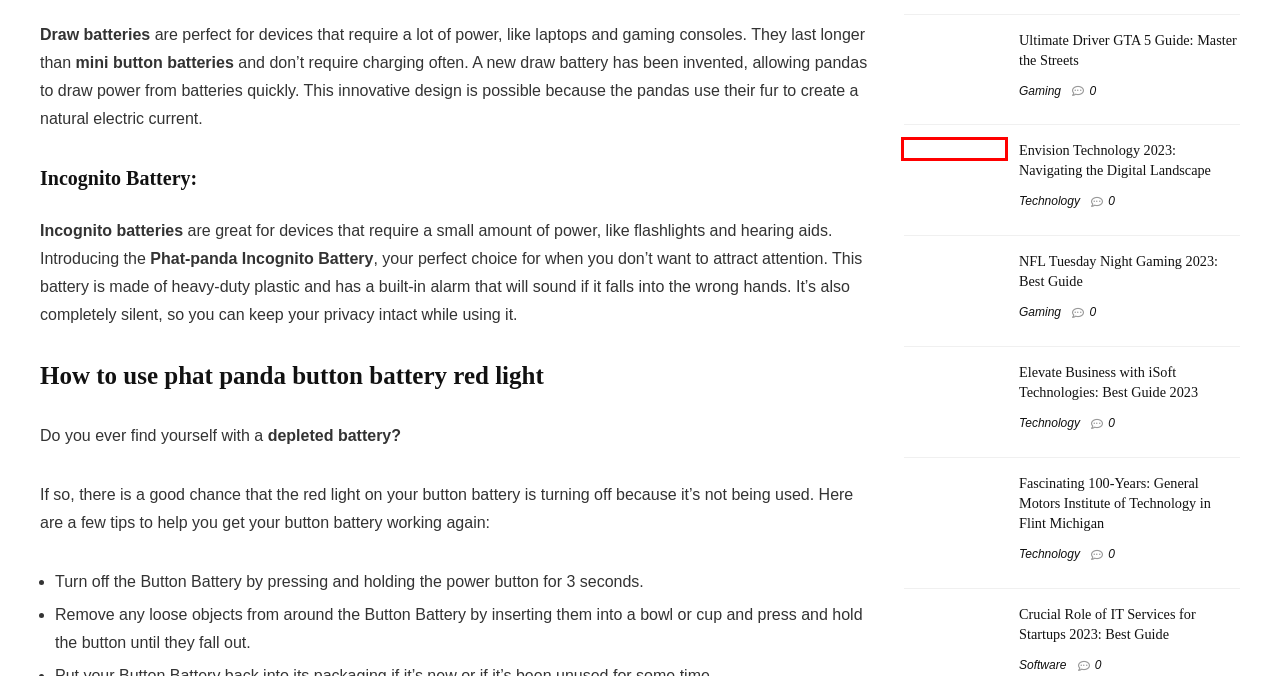Look at the screenshot of a webpage that includes a red bounding box around a UI element. Select the most appropriate webpage description that matches the page seen after clicking the highlighted element. Here are the candidates:
A. 100 Years General Motors Institute Of Technology In Flint Michigan
B. Envision Technology 2023: Navigating The Digital Landscape
C. Elevate Business With ISoft Technologies: Best Guide 2023
D. NFL Tuesday Night Gaming 2023: Best Guide
E. Ultimate Driver GTA 5 Guide: Master The Streets
F. GTA 5 G Wagon: Dominate Los Santos
G. Contact Us | Muyals
H. Crucial Role Of IT Services For Startups 2023: Best Guide

B